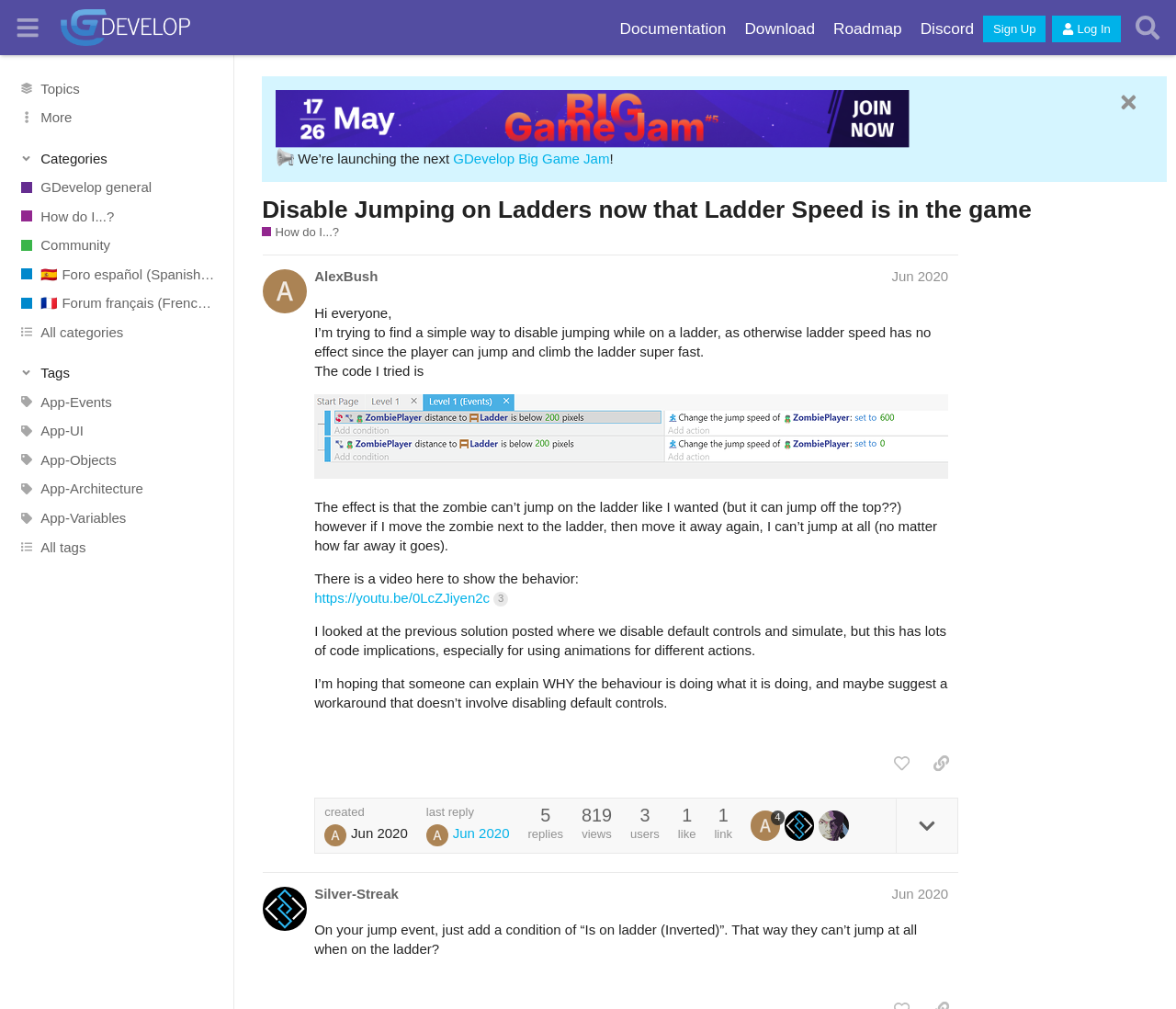Provide the bounding box coordinates for the UI element described in this sentence: "GDevelop Big Game Jam". The coordinates should be four float values between 0 and 1, i.e., [left, top, right, bottom].

[0.385, 0.149, 0.518, 0.164]